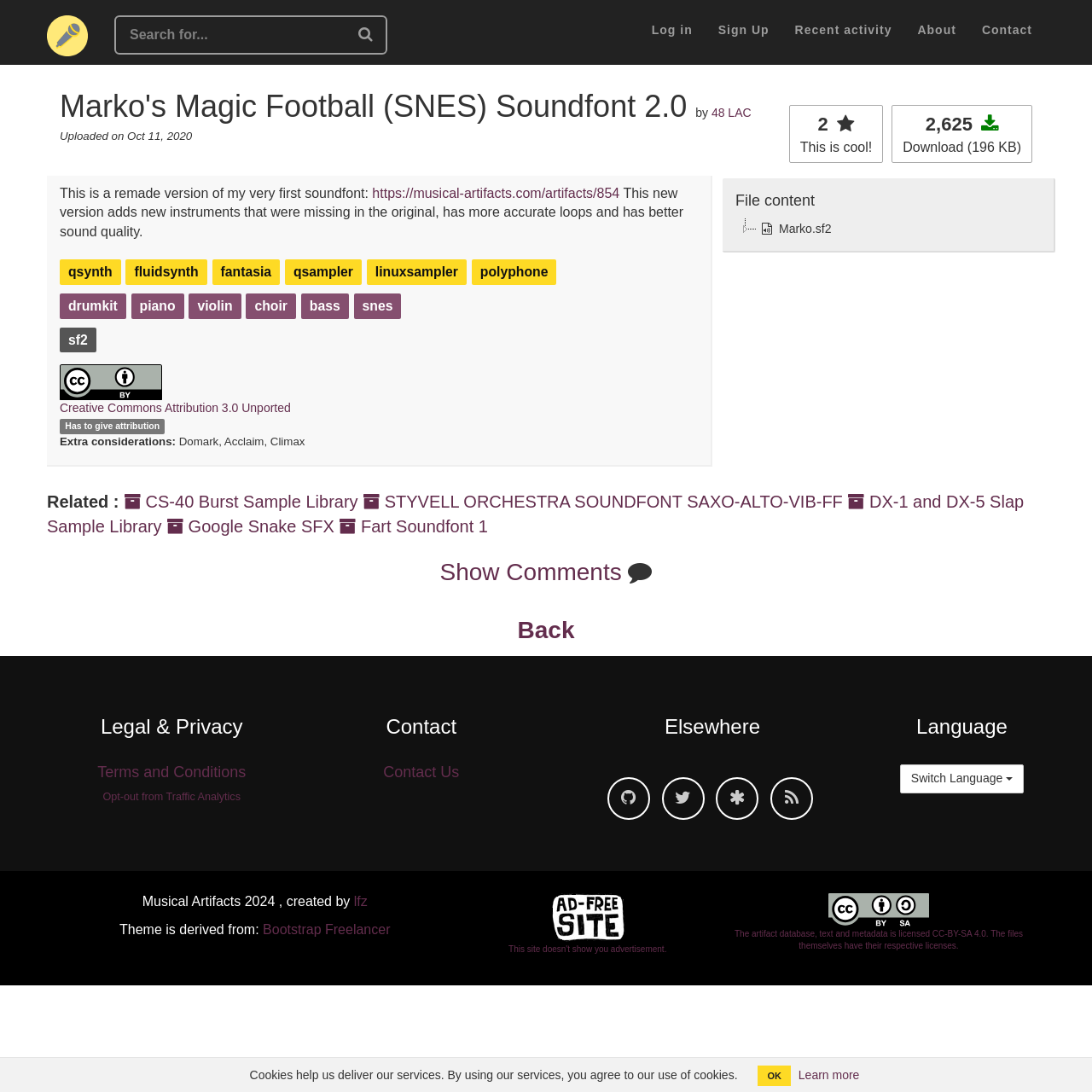What is the name of the soundfont?
Answer the question with a single word or phrase derived from the image.

Marko's Magic Football (SNES) Soundfont 2.0